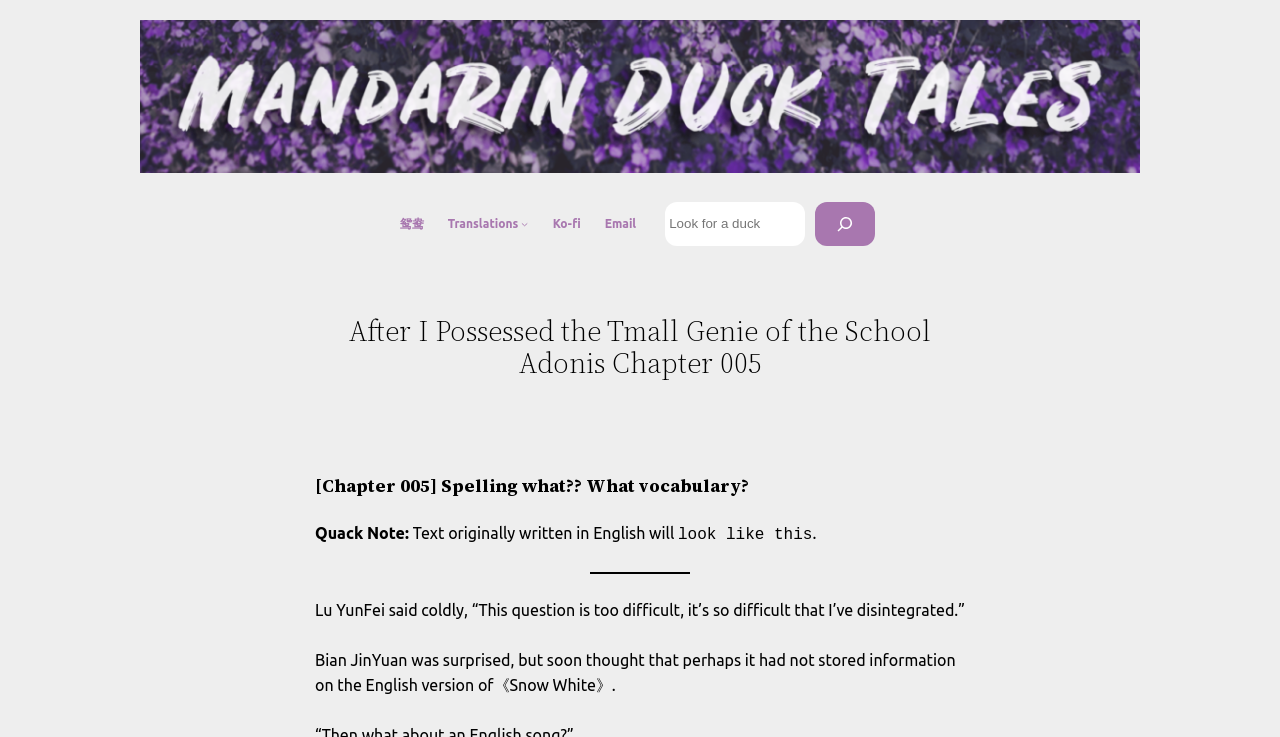Offer a meticulous caption that includes all visible features of the webpage.

This webpage appears to be a chapter from a novel or a story, specifically Chapter 005 of "After I Possessed the Tmall Genie of the School Adonis". At the top of the page, there is a figure element, likely an image, taking up most of the width. Below it, there is a navigation header with several links, including "鸳鸯", "Translations", "Ko-fi", and "Email". The "Translations" link has a submenu button next to it.

To the right of the navigation header, there is a search bar with a search button and a magnifying glass icon. Below the search bar, there are two headings, one with the chapter title and another with a subtitle "[Chapter 005] Spelling what?? What vocabulary?".

The main content of the page starts below the headings, with a note from the author or translator, indicated by "Quack Note:", followed by a few lines of text explaining the formatting of the original text. The main story text begins after this note, with two paragraphs of text describing a conversation between Lu YunFei and Bian JinYuan.

There are no other images on the page besides the figure element at the top and the magnifying glass icon in the search button. The overall layout is organized, with clear headings and concise text.